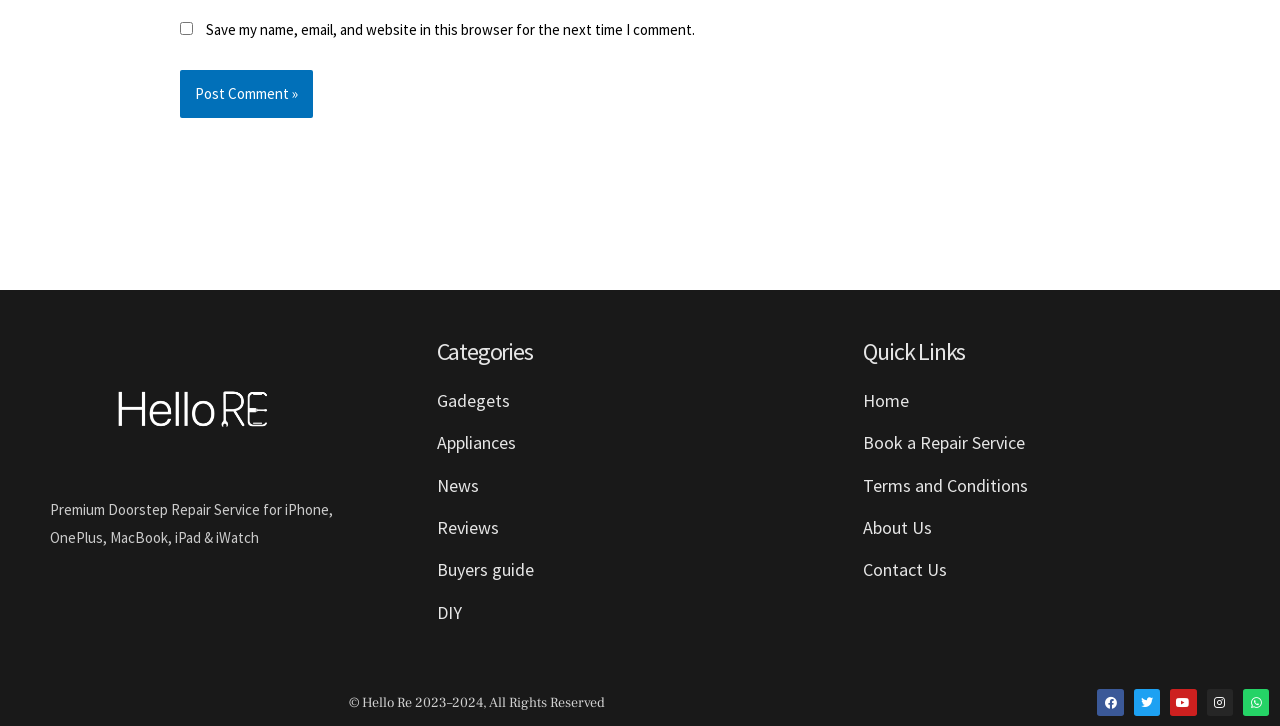Please provide a comprehensive response to the question based on the details in the image: What is the name of the repair service?

The name of the repair service can be found at the bottom of the webpage, in the copyright section, which states '© Hello Re 2023–2024, All Rights Reserved'.